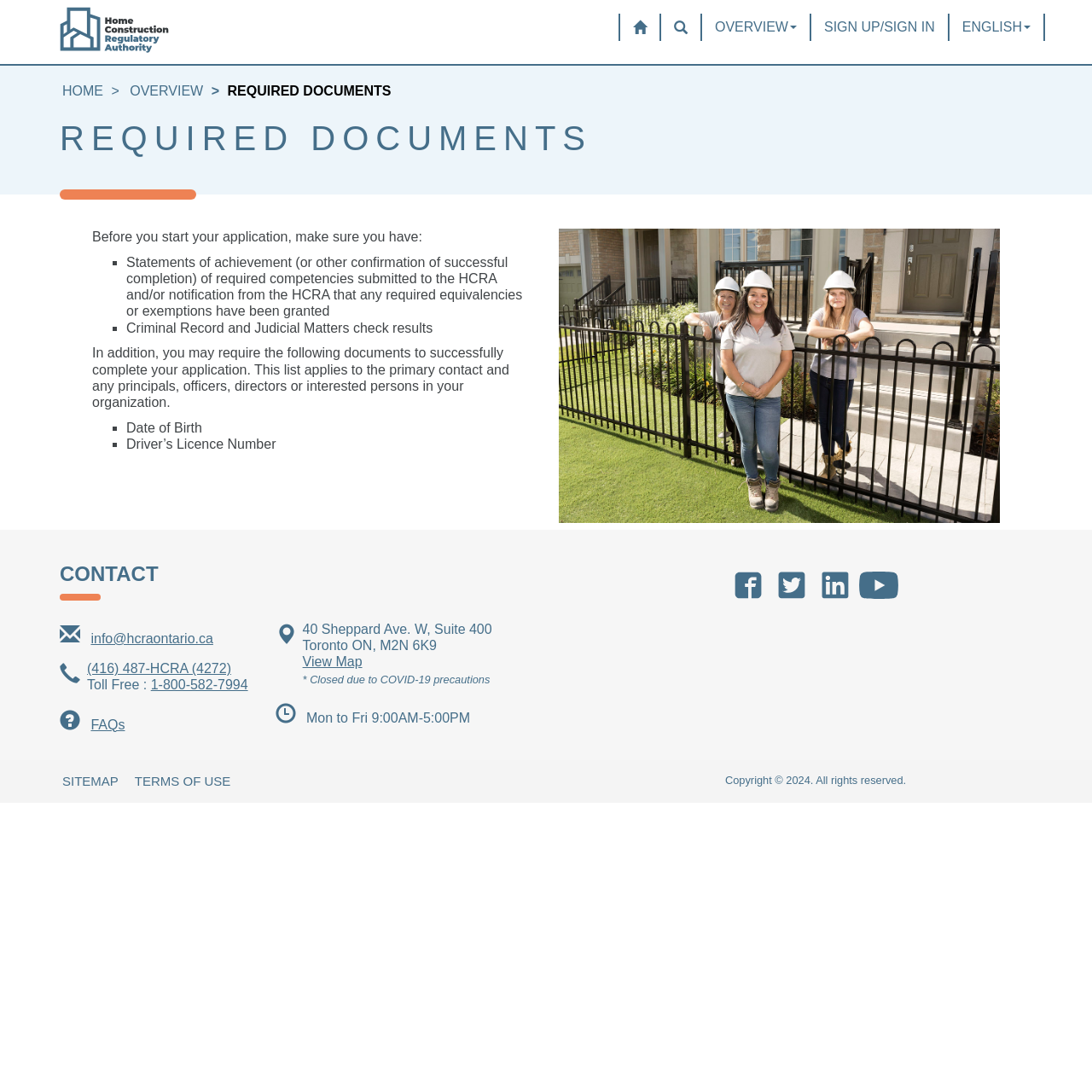Pinpoint the bounding box coordinates of the area that must be clicked to complete this instruction: "Click the 'Search' button".

[0.605, 0.0, 0.641, 0.05]